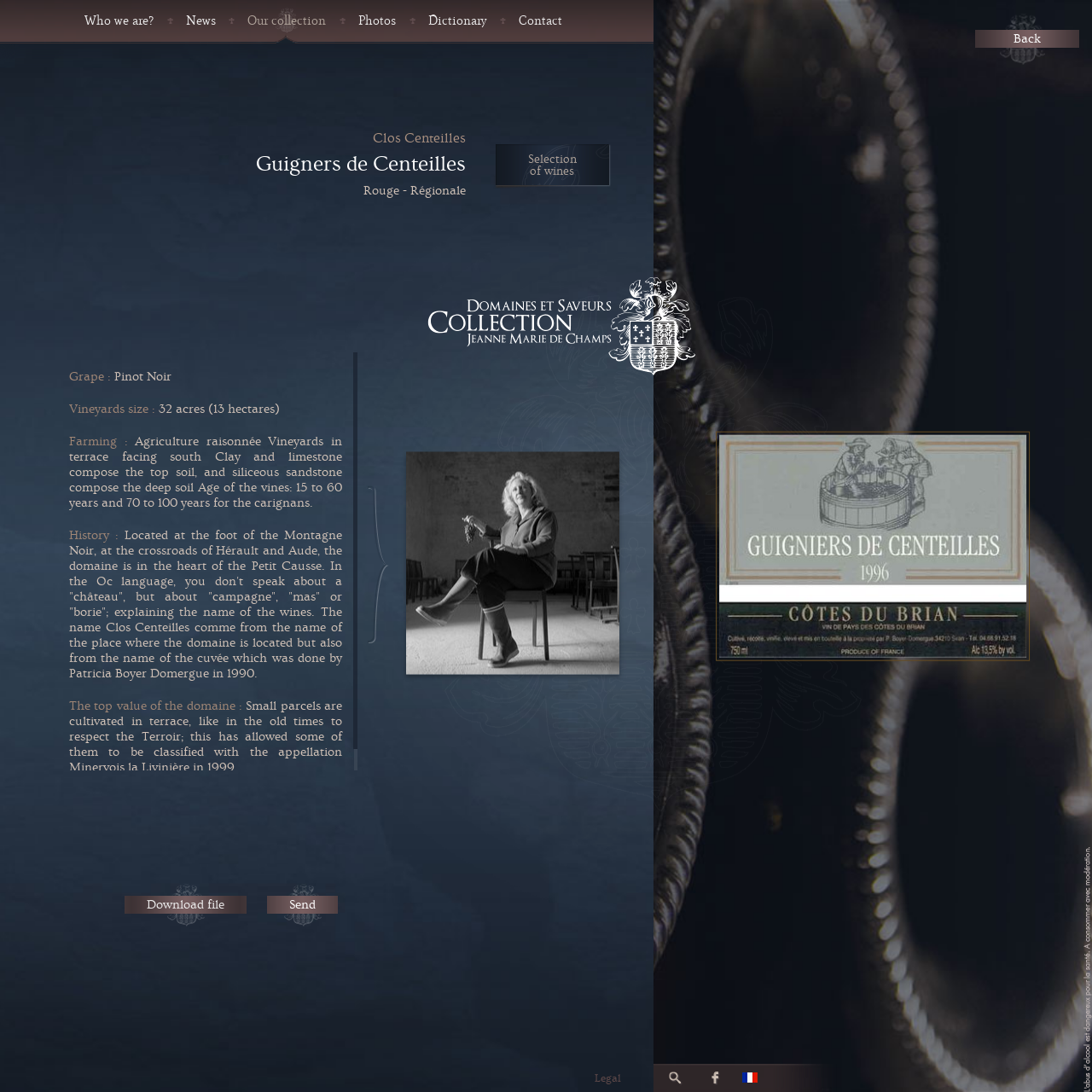Locate and provide the bounding box coordinates for the HTML element that matches this description: "Back".

[0.893, 0.027, 0.988, 0.044]